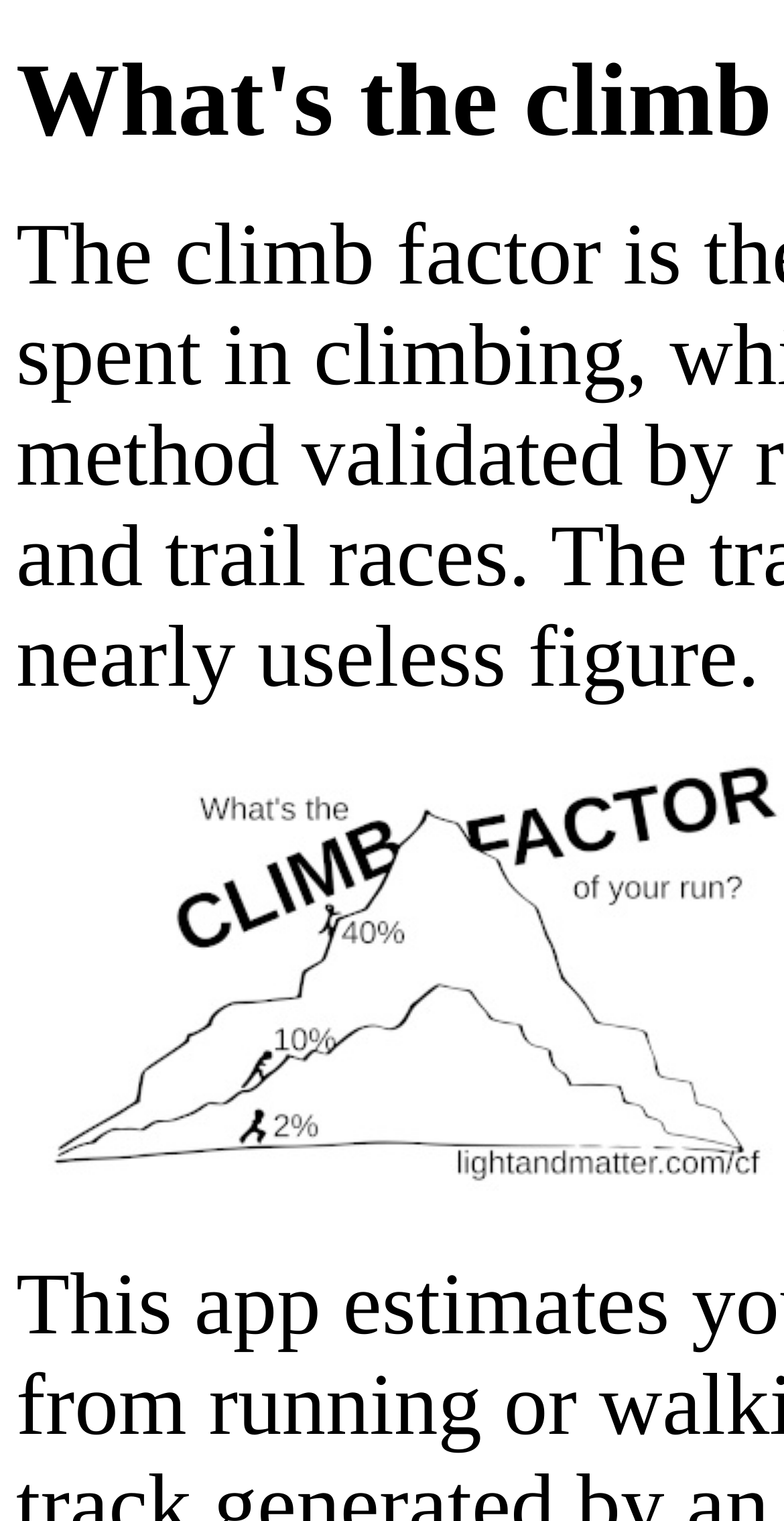Extract the main title from the webpage and generate its text.

What's the climb factor of your run?